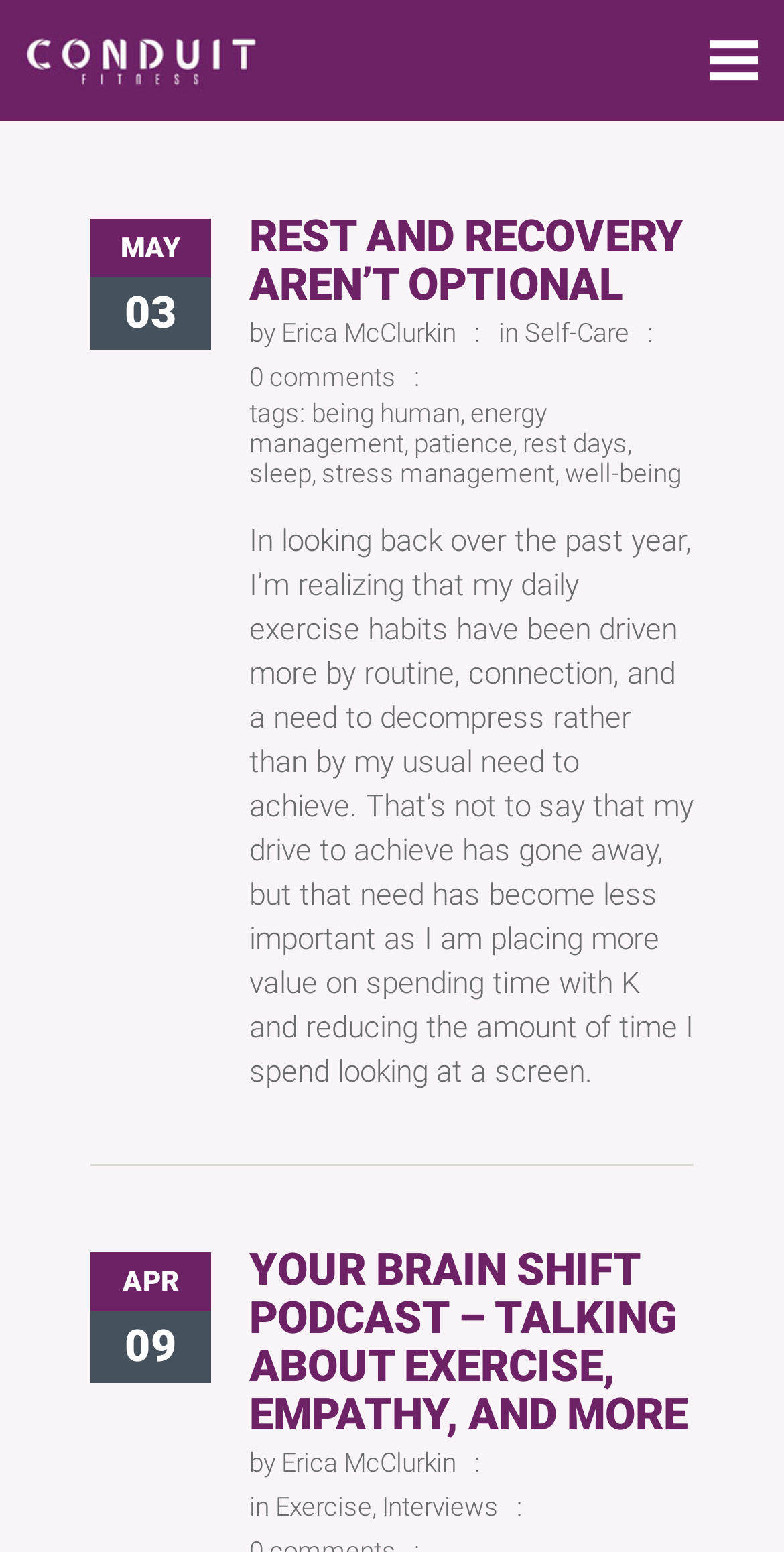Respond with a single word or phrase to the following question: What is the topic of the first article?

REST AND RECOVERY